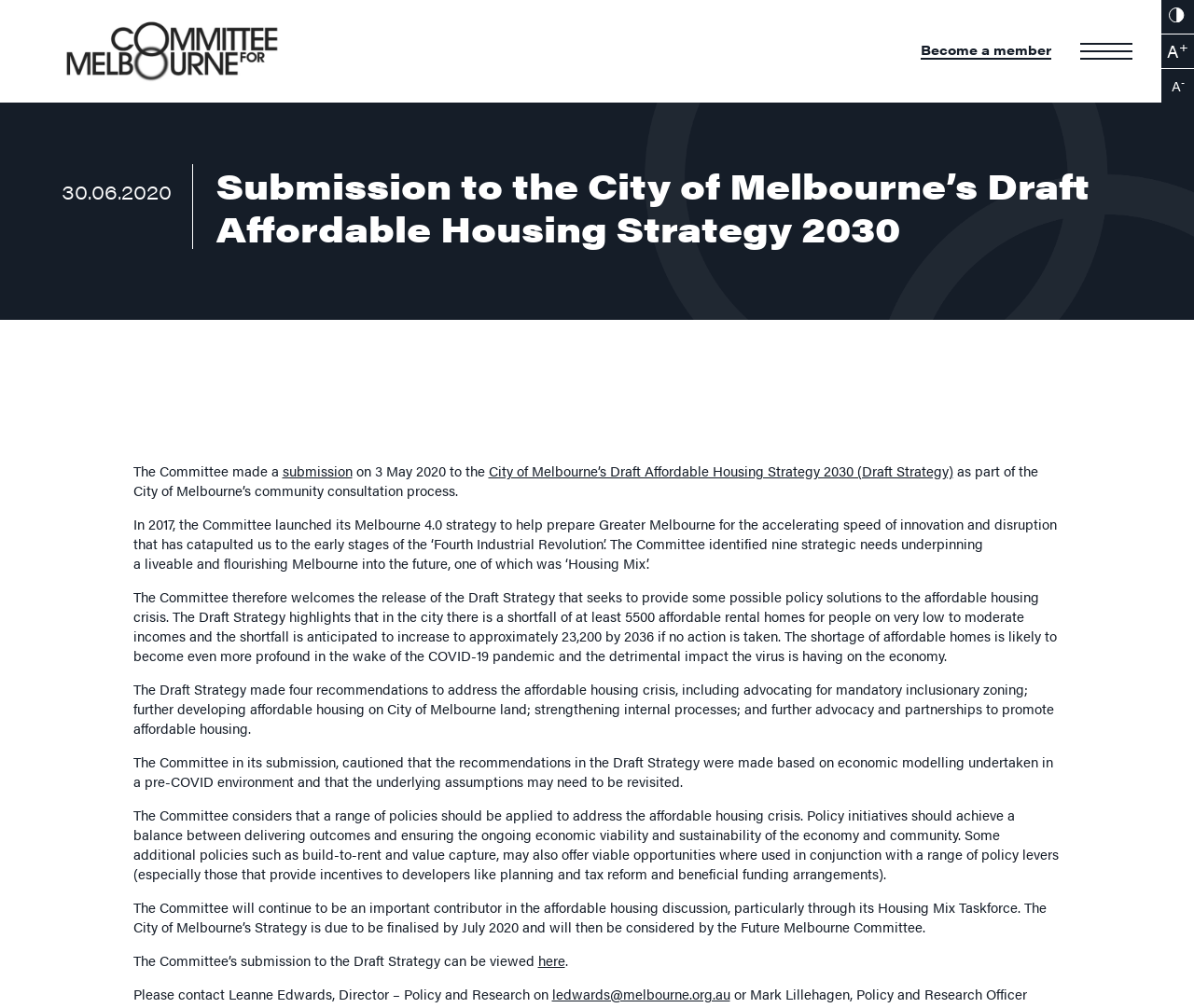What is the name of the taskforce mentioned? Based on the image, give a response in one word or a short phrase.

Housing Mix Taskforce